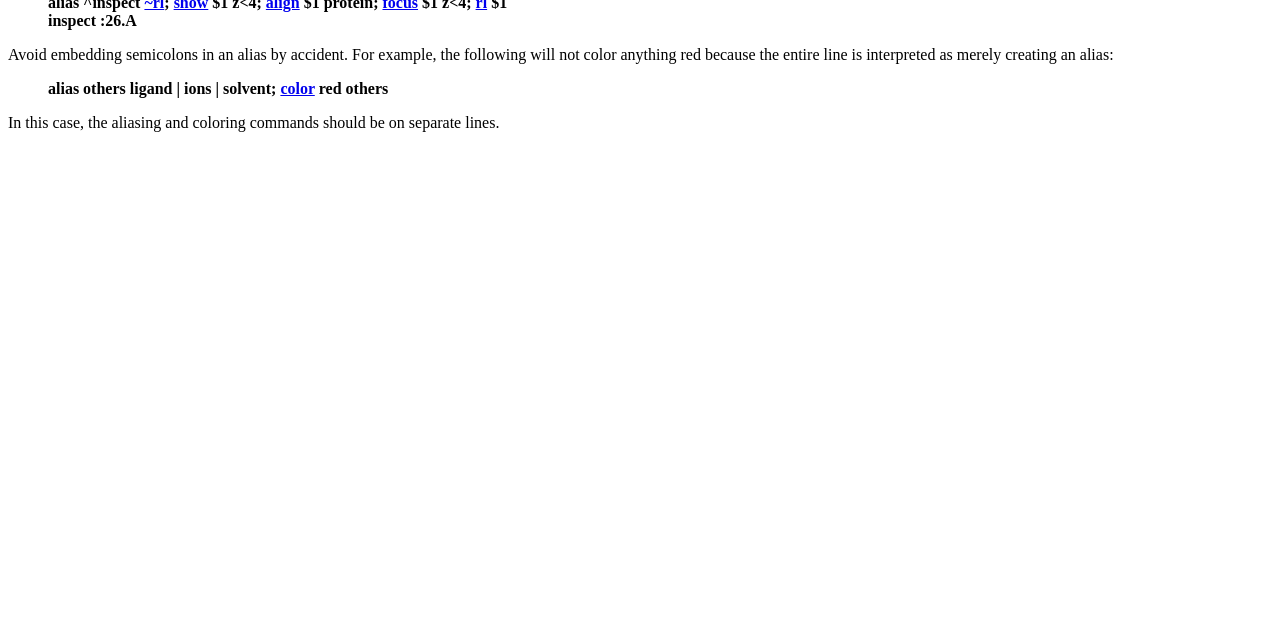Given the description "color", provide the bounding box coordinates of the corresponding UI element.

[0.219, 0.125, 0.246, 0.152]